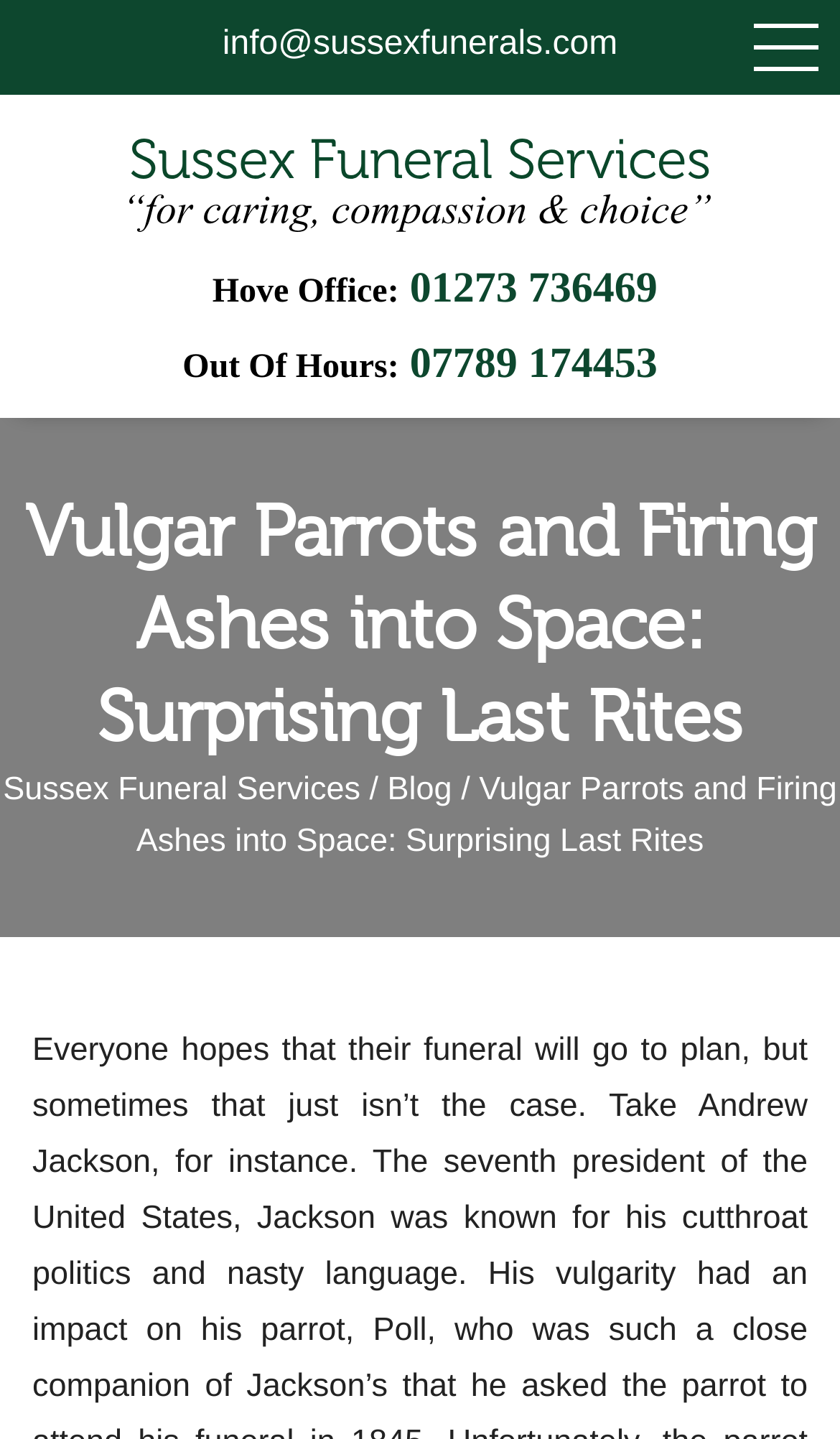Answer succinctly with a single word or phrase:
What is the out of hours phone number?

07789 174453